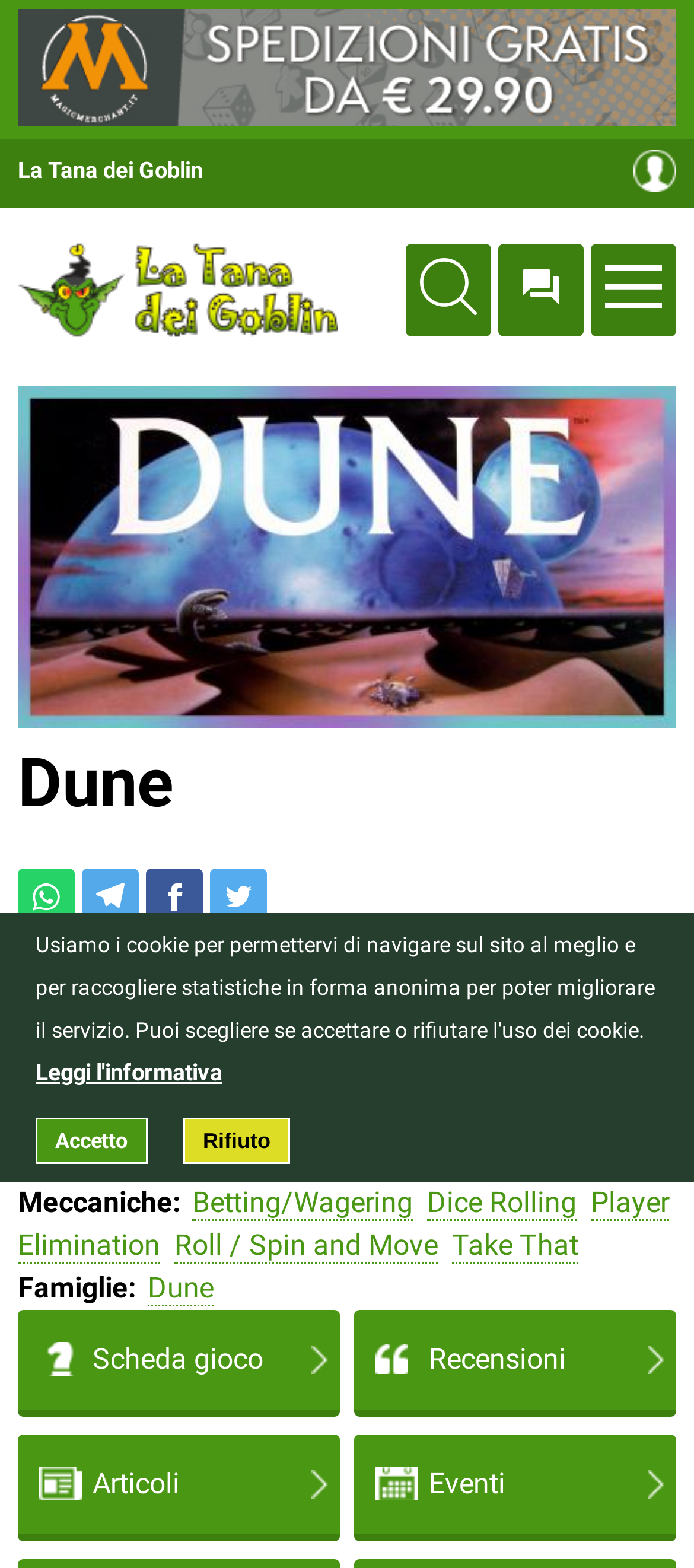What is the duration of the game Dune?
Based on the image, provide your answer in one word or phrase.

90 minutes